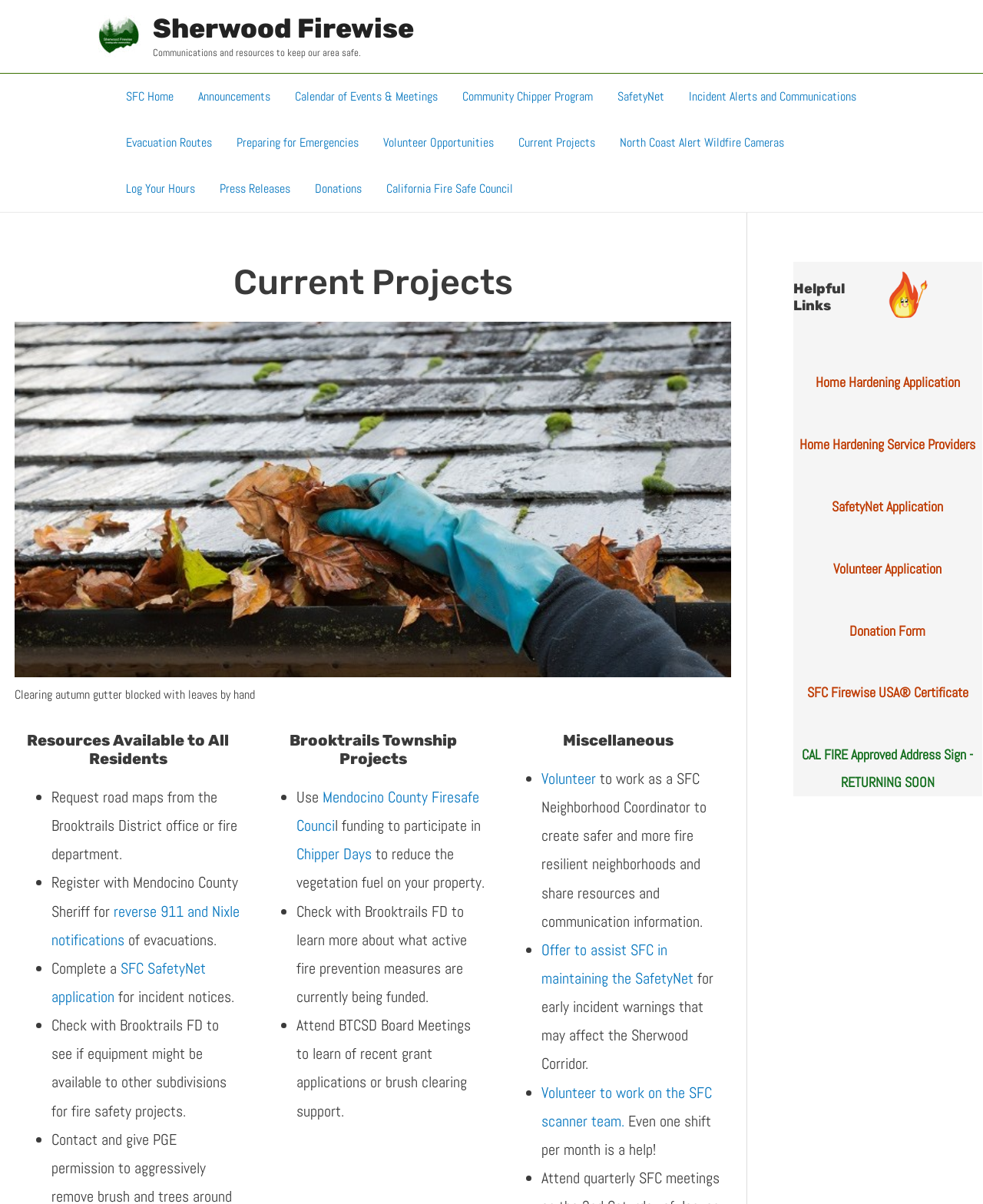Please locate the bounding box coordinates of the element that should be clicked to complete the given instruction: "Click on the 'Sherwood Firewise' link".

[0.1, 0.023, 0.143, 0.036]